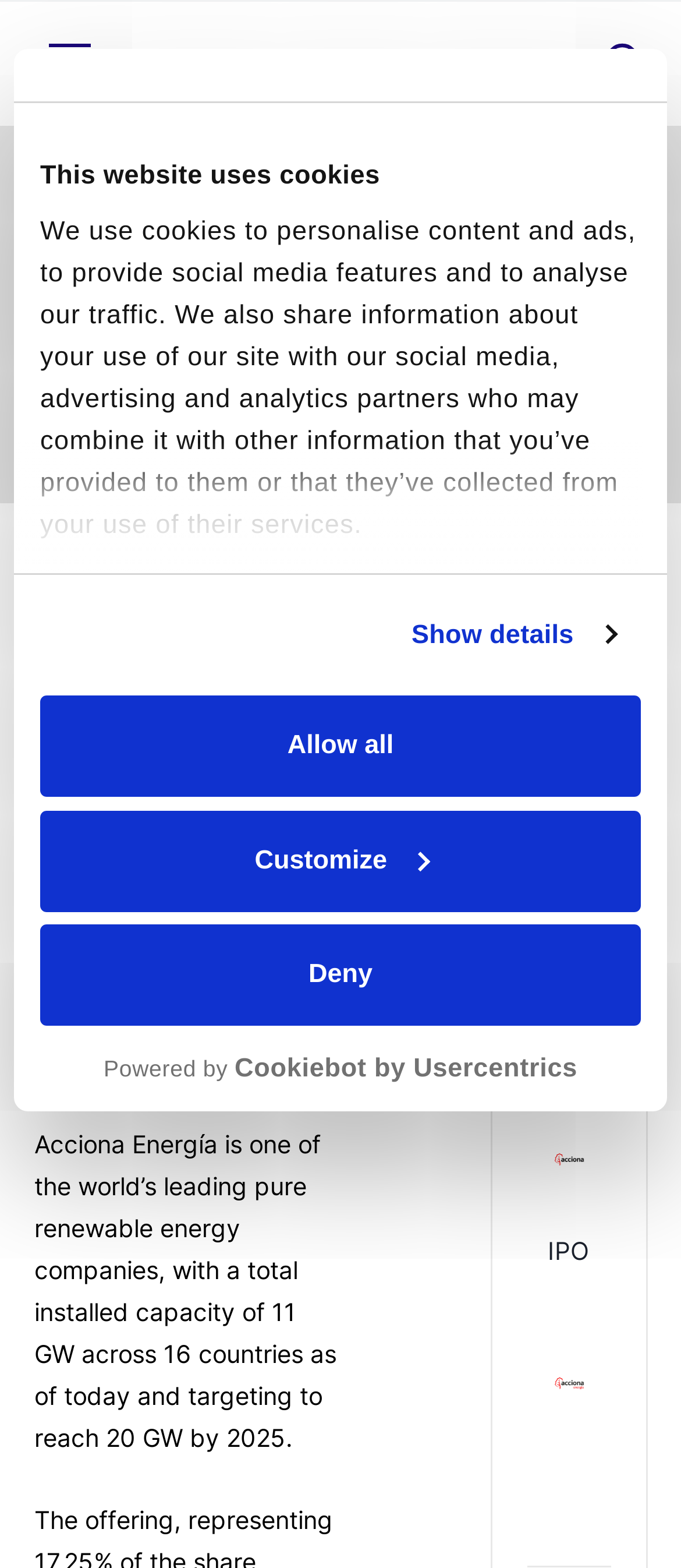What is the sector of Acciona Energía?
Using the information from the image, give a concise answer in one word or a short phrase.

Energy and Utilities